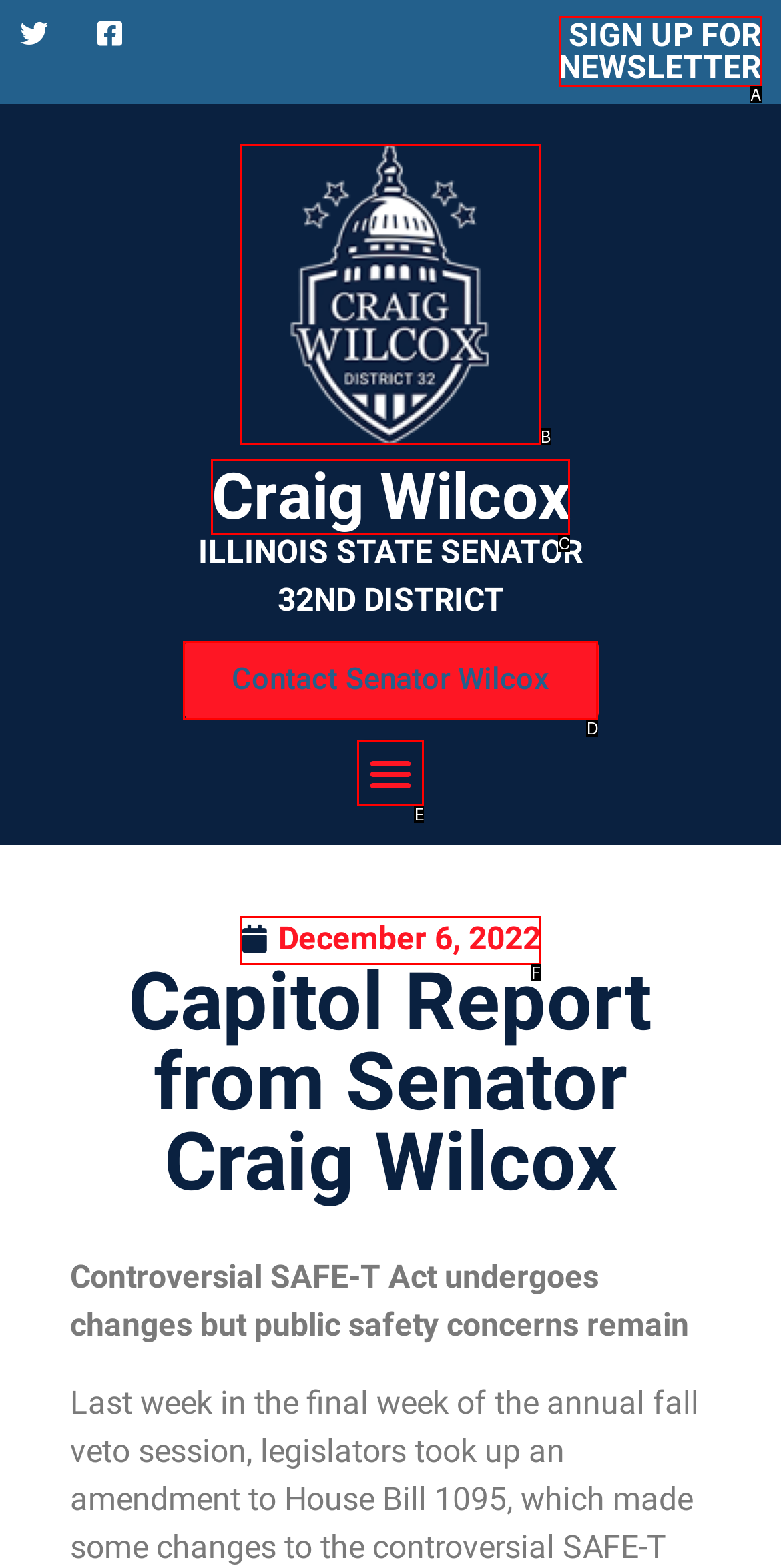Which HTML element fits the description: SIGN UP FOR NEWSLETTER? Respond with the letter of the appropriate option directly.

A